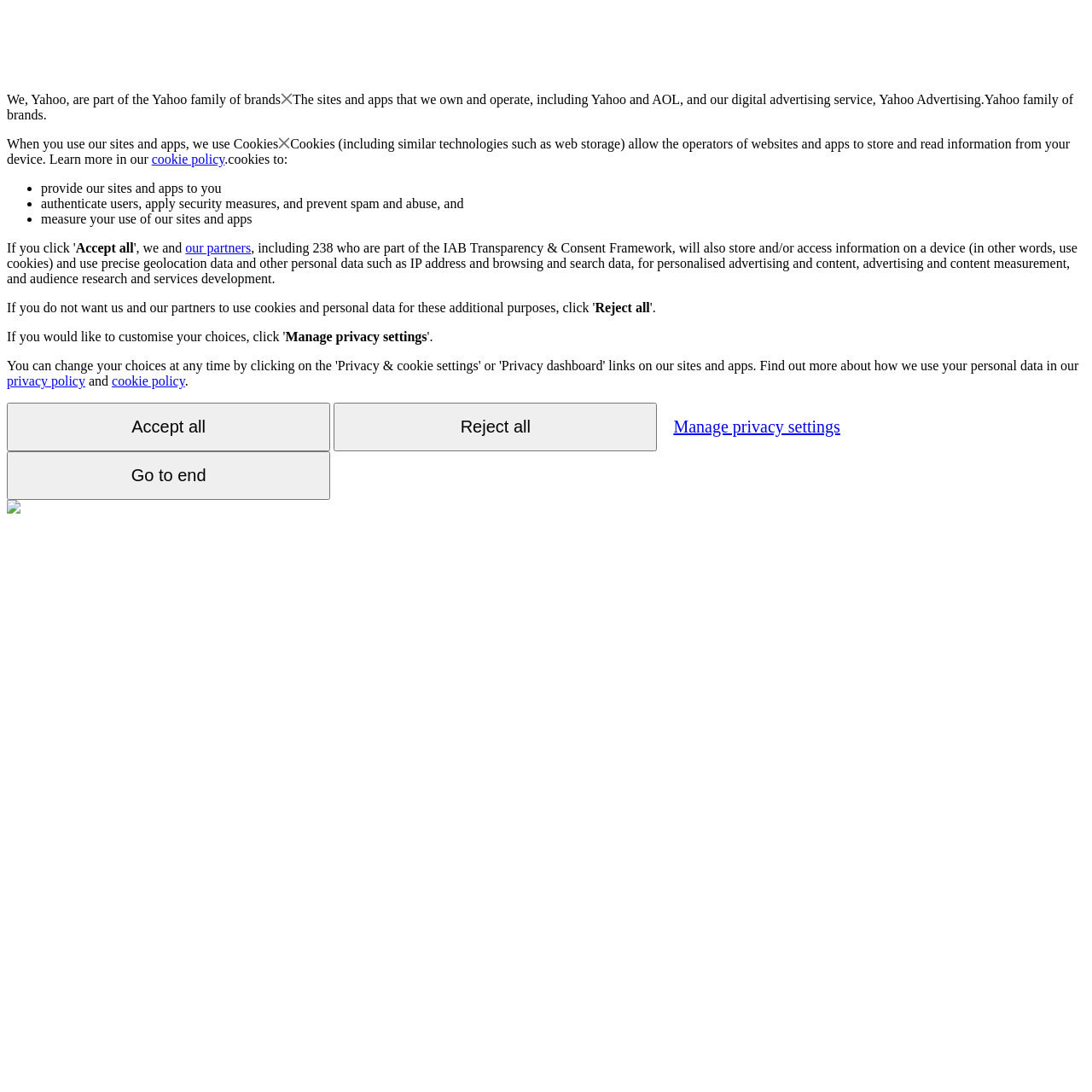Please determine the bounding box coordinates of the area that needs to be clicked to complete this task: 'View the 'cookie policy''. The coordinates must be four float numbers between 0 and 1, formatted as [left, top, right, bottom].

[0.102, 0.342, 0.169, 0.355]